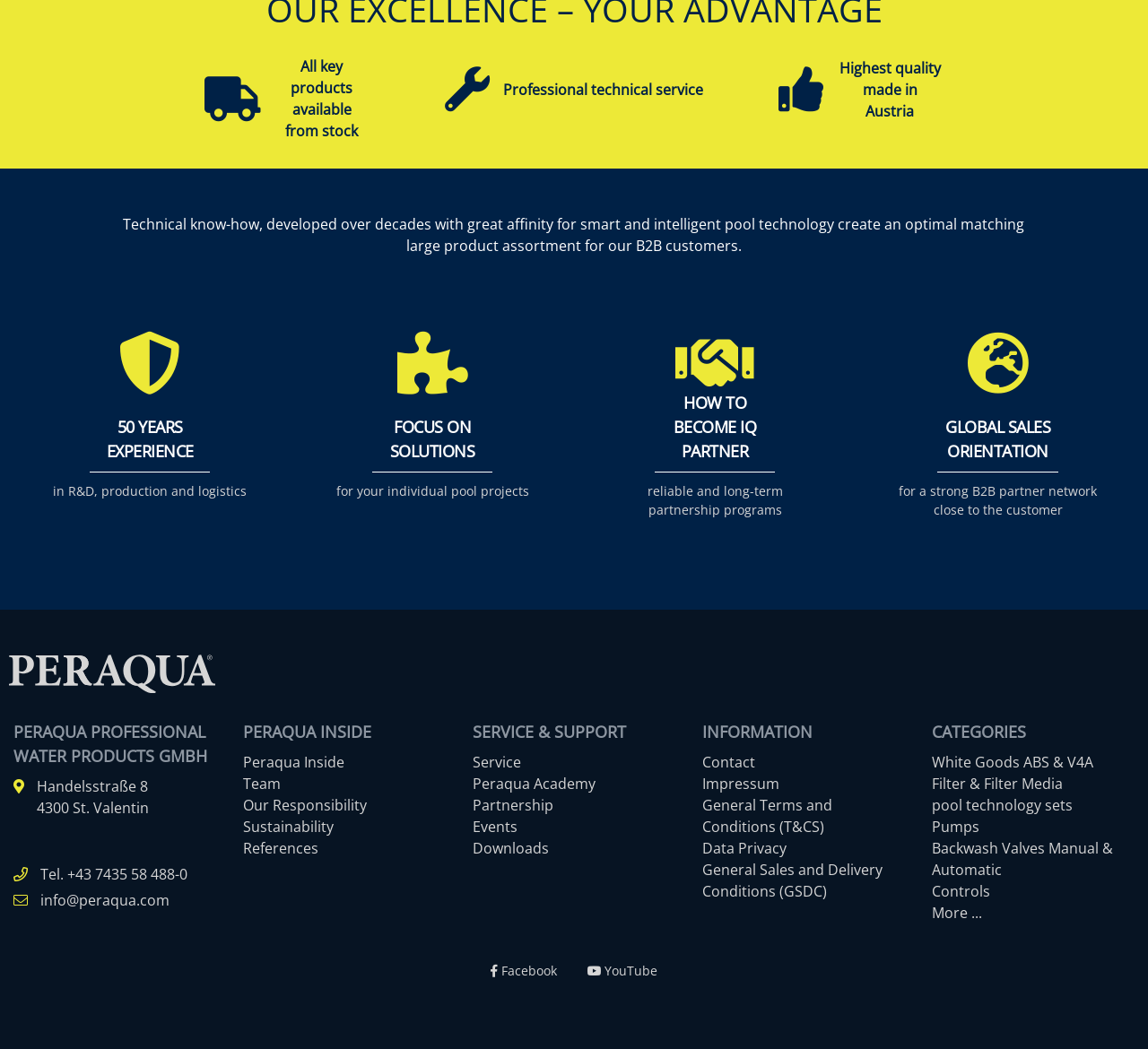Predict the bounding box of the UI element that fits this description: "Peraqua Inside".

[0.212, 0.717, 0.3, 0.736]